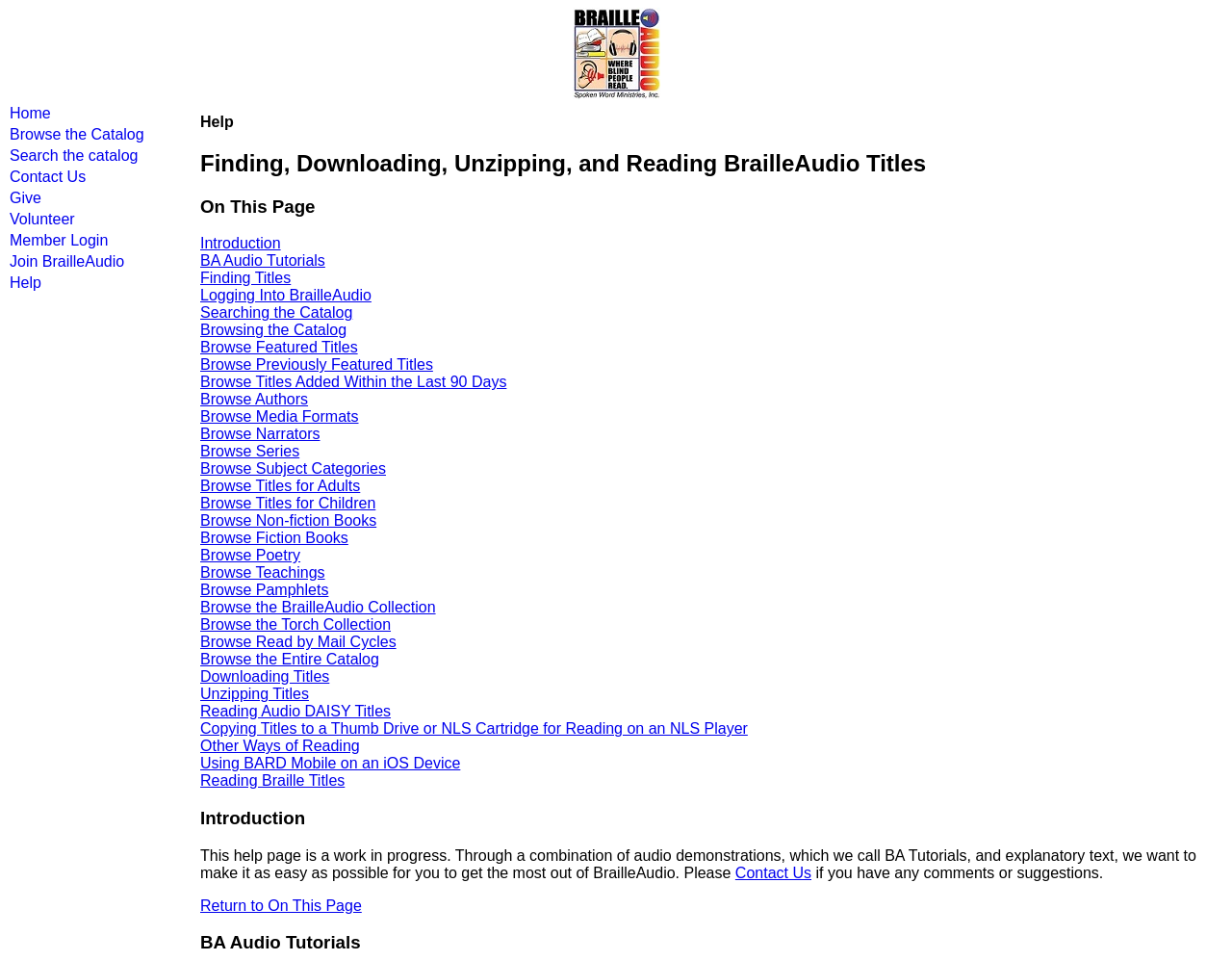Offer an in-depth caption of the entire webpage.

The webpage is for BrailleAudio, a Christian resource library providing audio and braille books and materials for the blind or partially sighted. At the top of the page, there is a logo image and a navigation menu with links to "Home", "Browse the Catalog", "Search the catalog", "Contact Us", "Give", "Volunteer", "Member Login", "Join BrailleAudio", and "Help".

Below the navigation menu, there is a heading "Help" followed by a subheading "Finding, Downloading, Unzipping, and Reading BrailleAudio Titles". Under this section, there are links to various topics, including "Introduction", "BA Audio Tutorials", "Finding Titles", "Logging Into BrailleAudio", and more.

To the right of these links, there is a section with multiple links to browse the catalog, including "Browse Featured Titles", "Browse Previously Featured Titles", "Browse Titles Added Within the Last 90 Days", and many more.

Further down the page, there are sections on "Downloading Titles", "Unzipping Titles", "Reading Audio DAISY Titles", and "Reading Braille Titles", each with their own set of links to related topics.

At the bottom of the page, there is a paragraph of text explaining that the help page is a work in progress and inviting users to contact them with comments or suggestions. There is also a link to return to the top of the page.